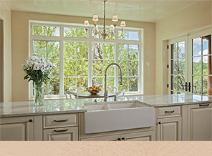What is hanging above the workspace?
Please respond to the question thoroughly and include all relevant details.

The caption describes the chandelier as stunning and mentions that it hangs above, accentuating the airy atmosphere and providing a warm glow over the workspace.